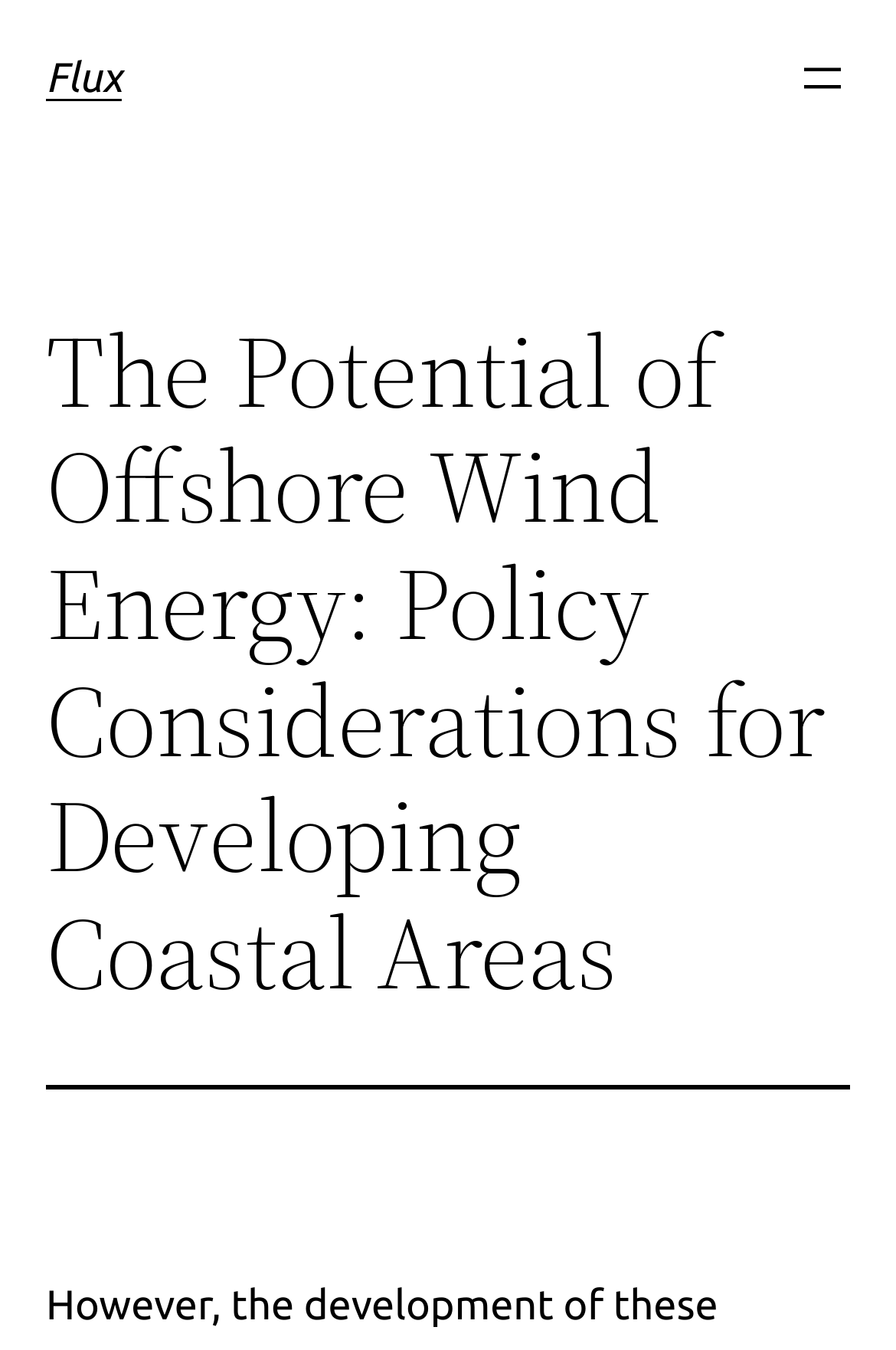Identify the bounding box of the UI element that matches this description: "Flux".

[0.051, 0.041, 0.136, 0.075]